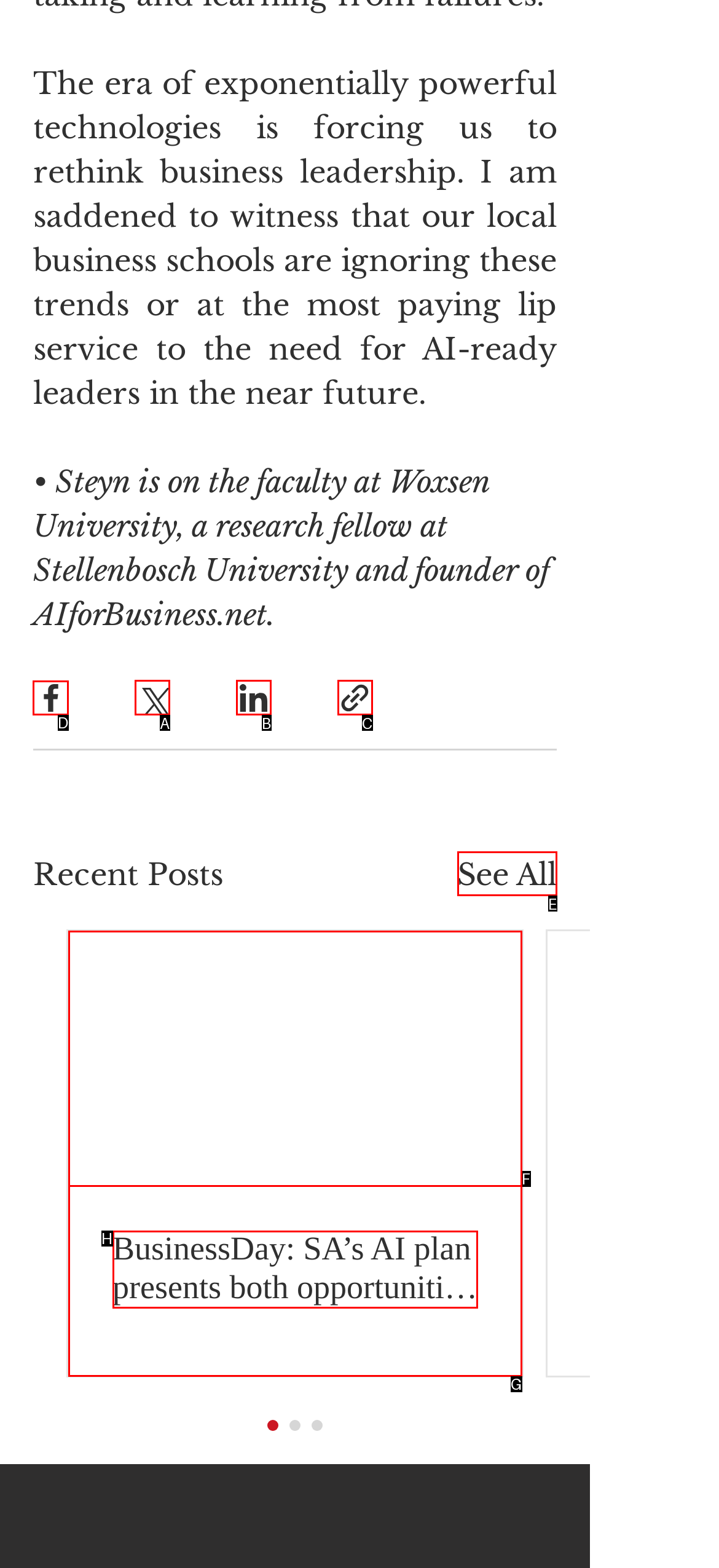Select the HTML element that needs to be clicked to perform the task: Share via Facebook. Reply with the letter of the chosen option.

D